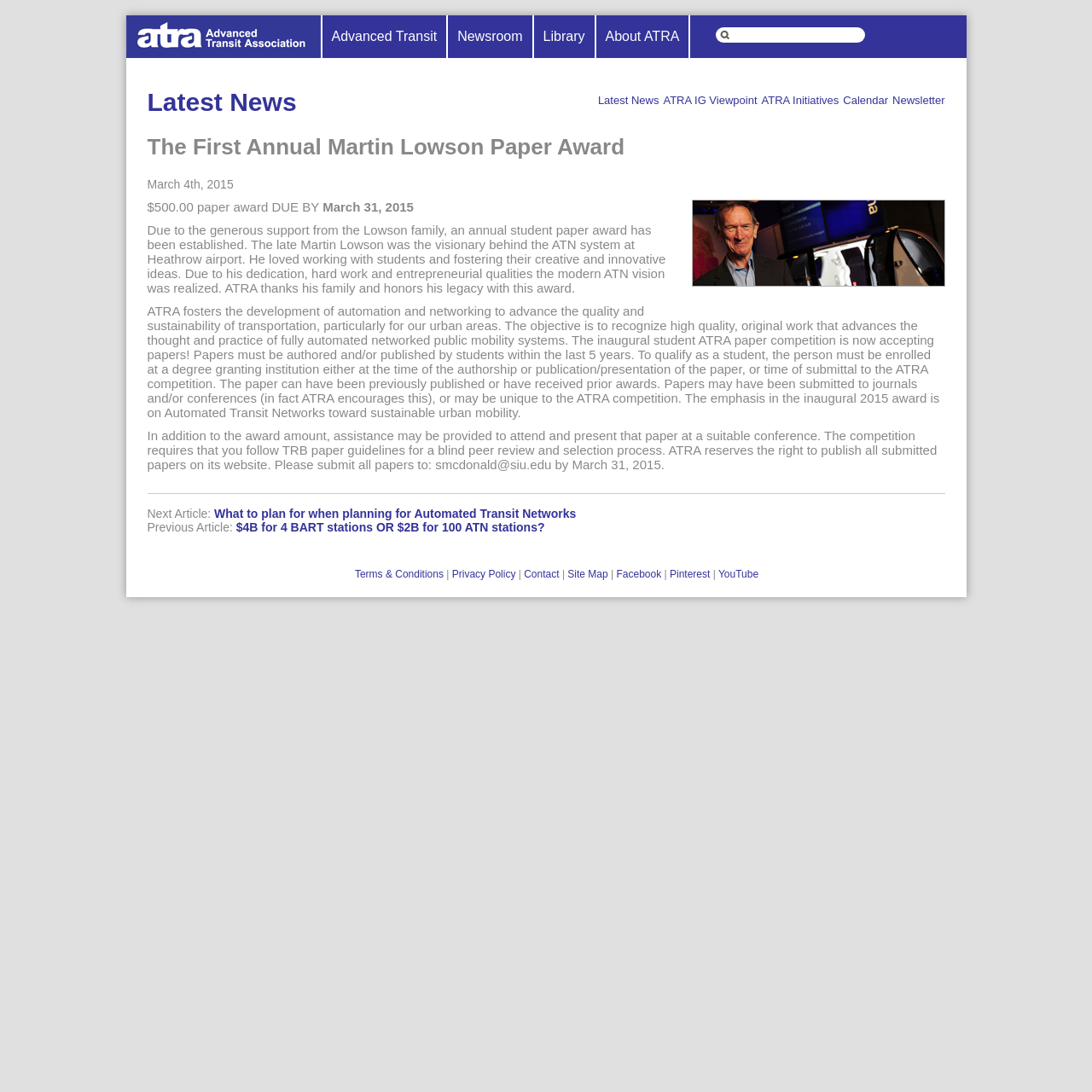Using a single word or phrase, answer the following question: 
What is the deadline for submitting papers?

March 31, 2015